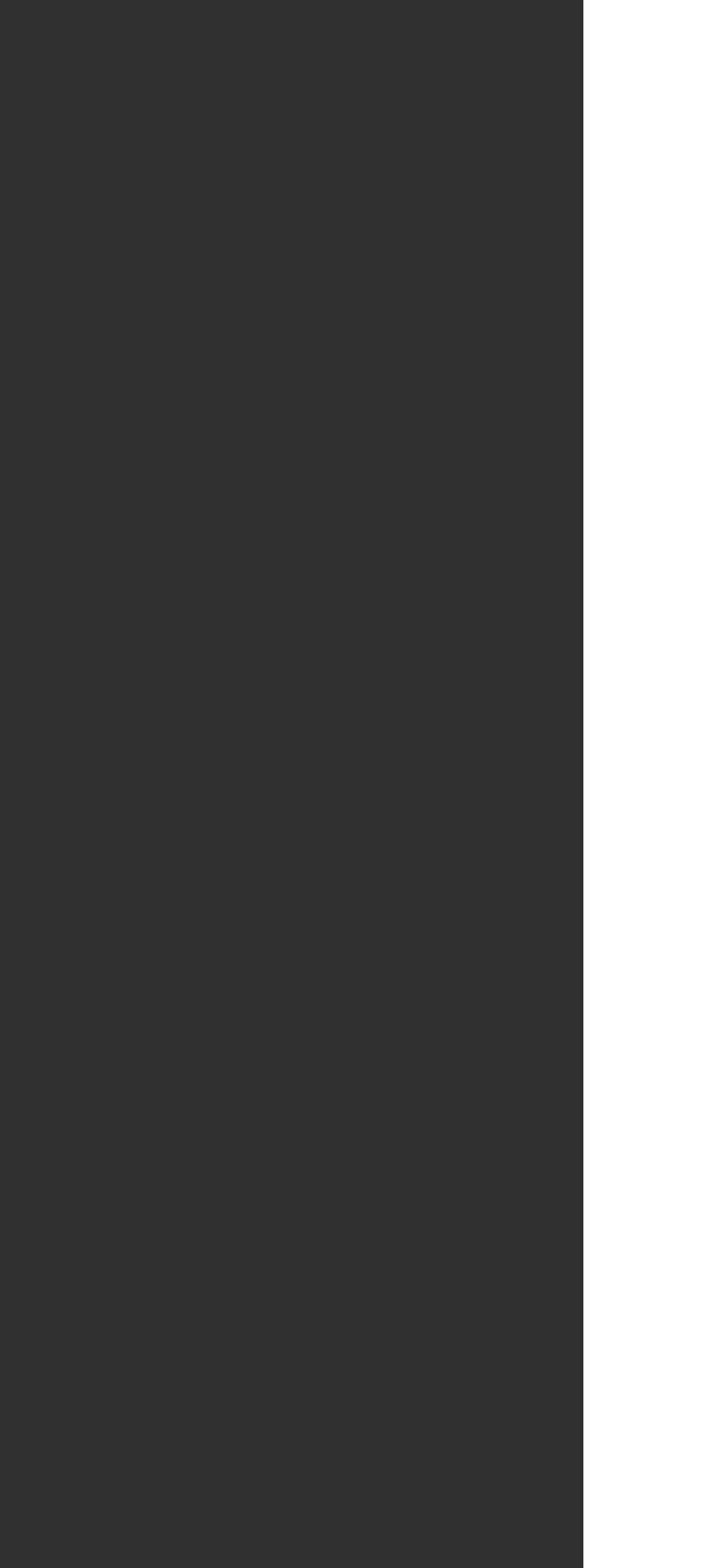What is the phone number to contact Summit Marketing?
Answer the question with detailed information derived from the image.

The phone number can be found in the sentence 'For questions or to start a conversation on partnering with Summit Marketing, please call (570-0439)' which is located at the top of the webpage.